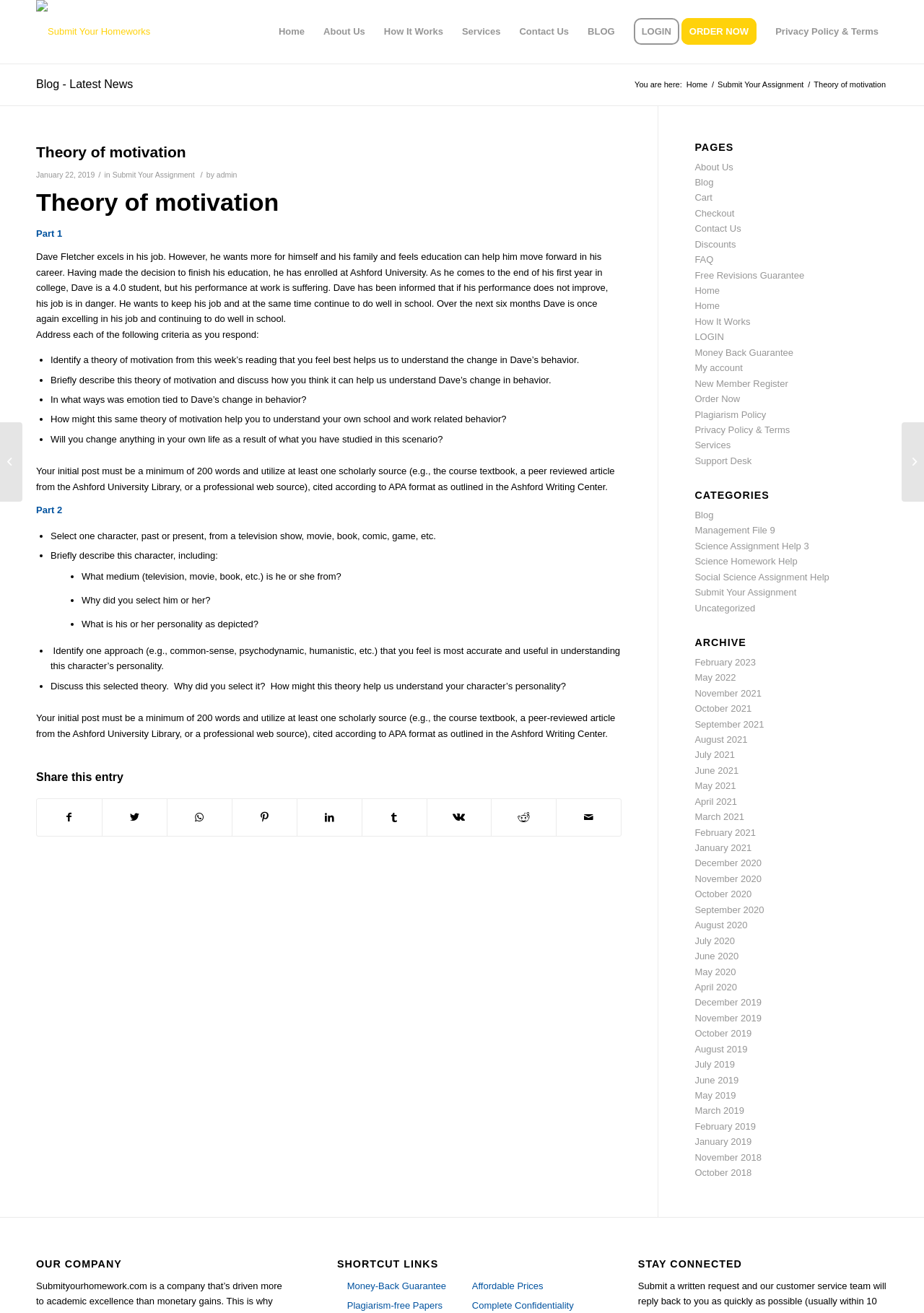Give a short answer using one word or phrase for the question:
What is the minimum word count for the initial post?

200 words